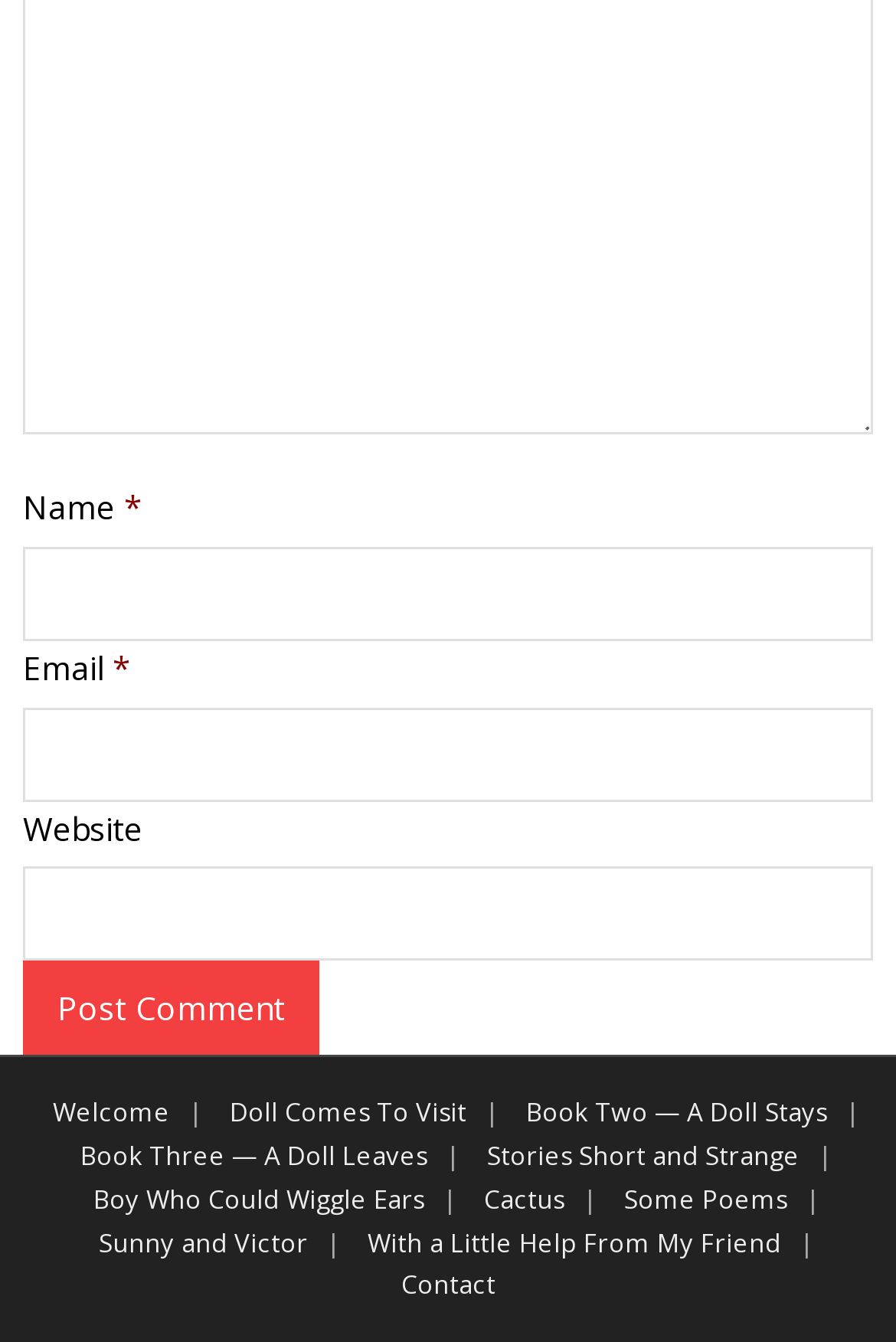Can you determine the bounding box coordinates of the area that needs to be clicked to fulfill the following instruction: "Enter your name"?

[0.026, 0.407, 0.974, 0.477]